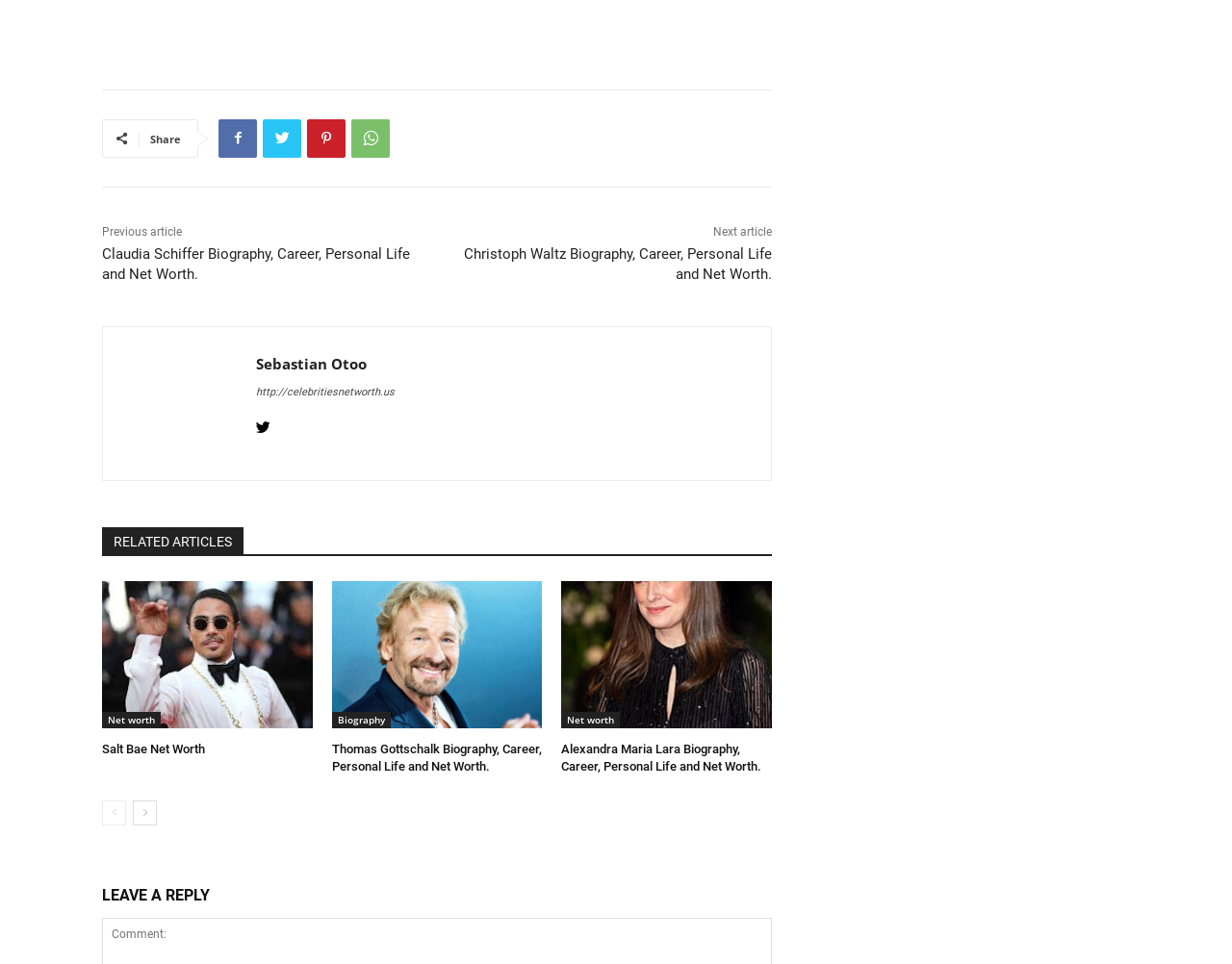Answer the question below in one word or phrase:
How many social media links are there?

4